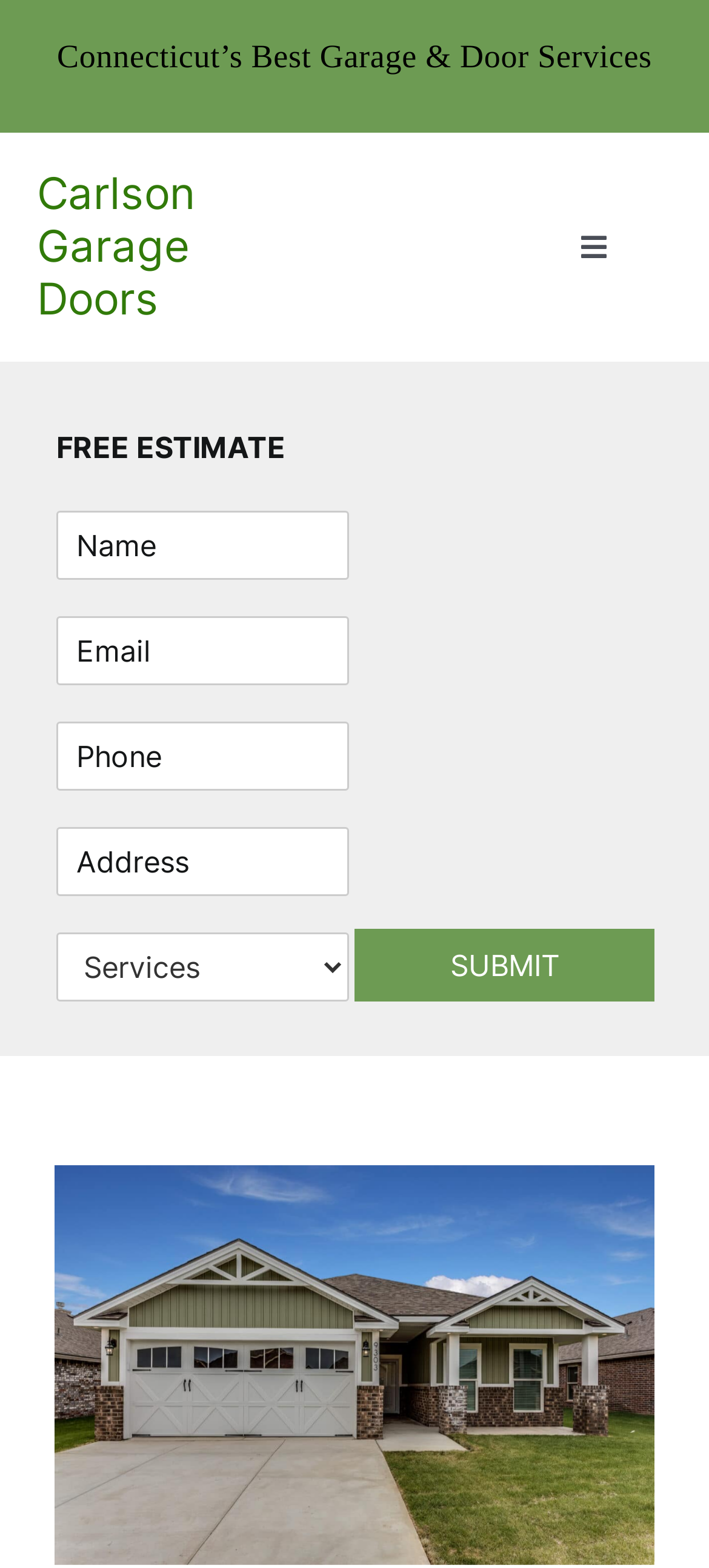Kindly determine the bounding box coordinates for the area that needs to be clicked to execute this instruction: "Submit the form".

[0.5, 0.592, 0.923, 0.639]